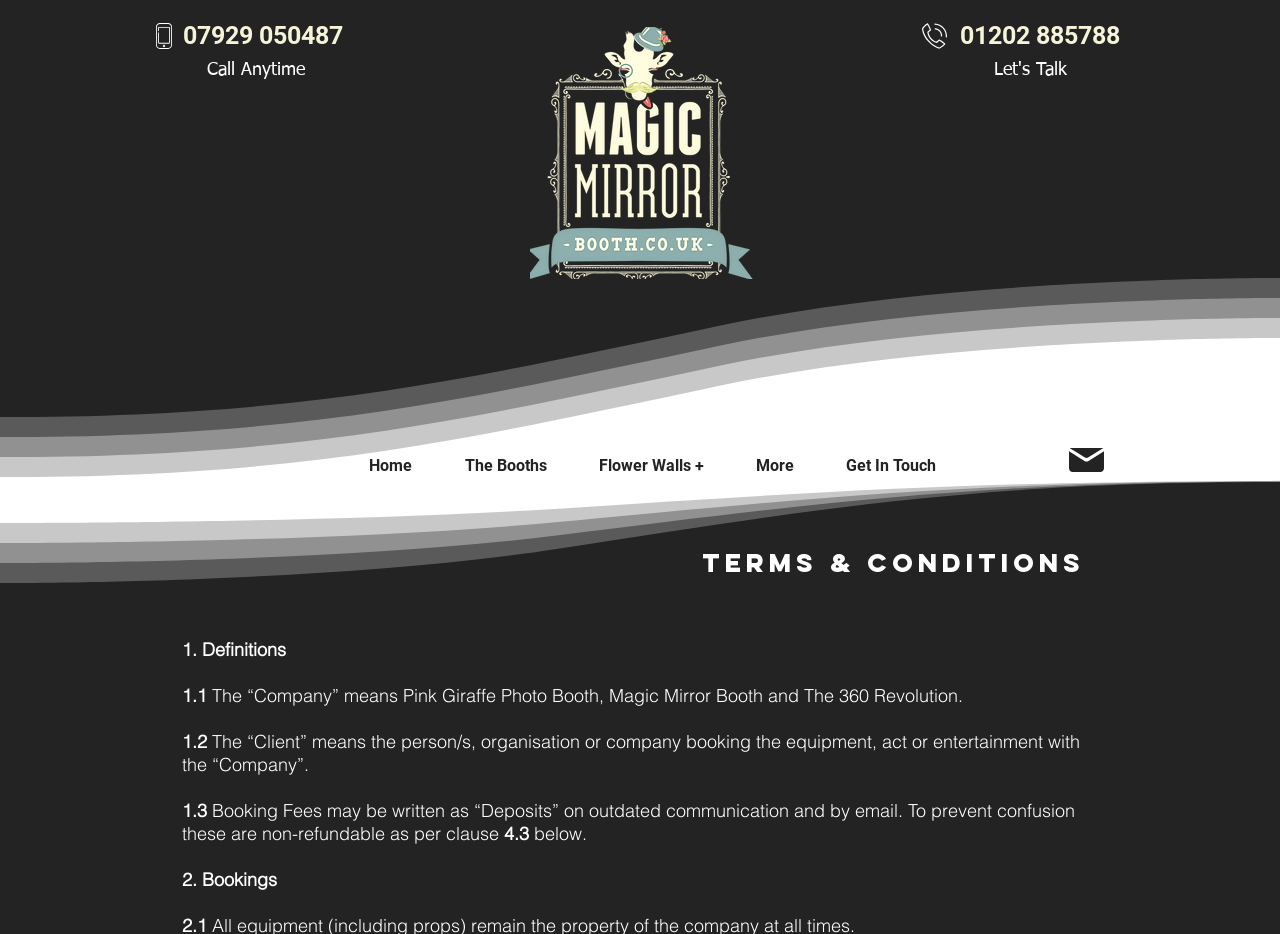Illustrate the webpage thoroughly, mentioning all important details.

The webpage is about the terms and conditions of Magic Mirror Photo Booth Hire Dorset. At the top, there is a heading with the company's phone number, 07929 050487, accompanied by a "Call" image. Below this, there is another heading that says "Call Anytime". 

To the right of these headings, there is a logo of Magic Mirror Photo Booth Hire, which is also a link to the company's main page. Below the logo, there are two more headings with phone numbers, 01202 885788, accompanied by another "Call" image, and "Let's Talk".

In the middle of the page, there is a navigation menu with links to different sections of the website, including "Home", "The Booths", "Flower Walls +", "More", and "Get In Touch". 

To the right of the navigation menu, there is an "Email" link with an accompanying image. Below this, there is a heading that says "TERMS & CONDITIONS" in bold font. 

The main content of the page is a list of terms and conditions, with headings and subheadings explaining different clauses. The text is divided into sections, including "Definitions", "Bookings", and others, with each section having multiple subheadings and paragraphs of text.